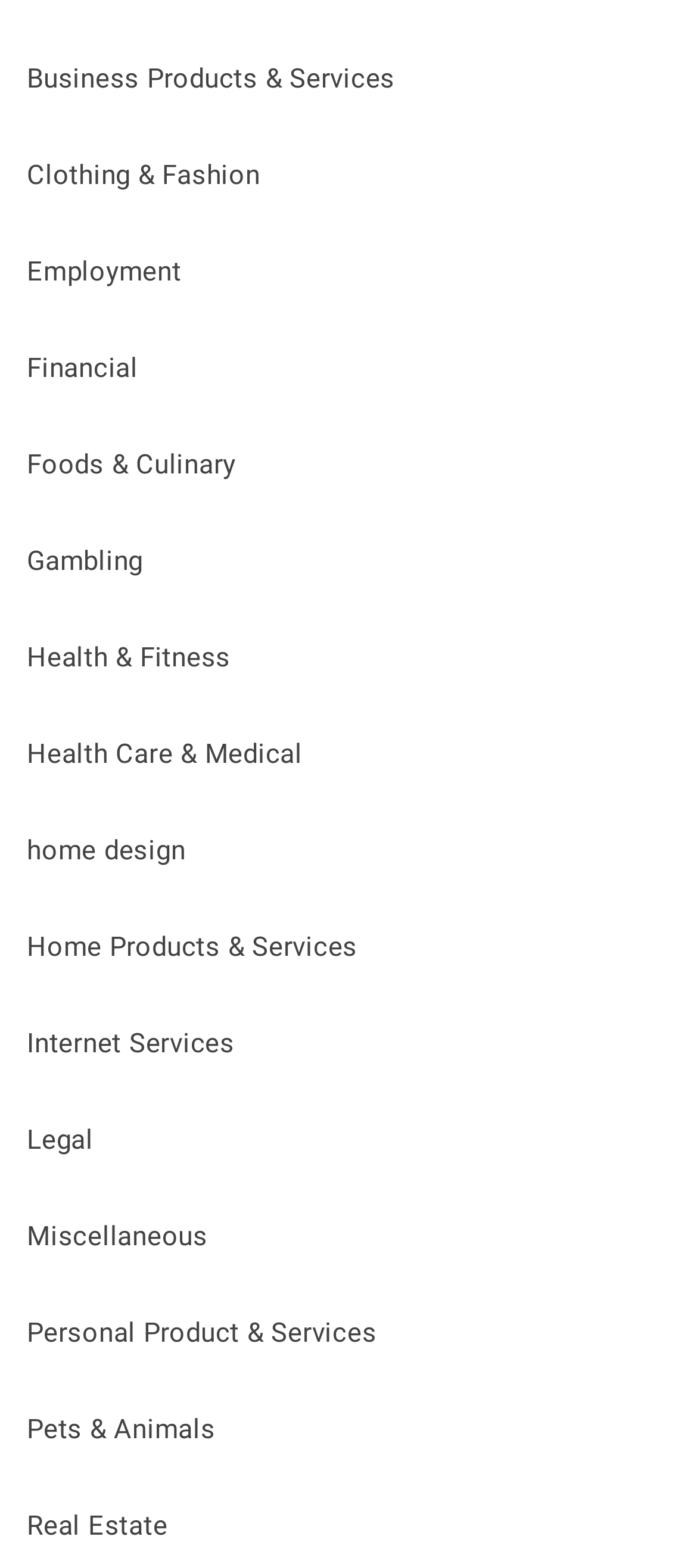Predict the bounding box for the UI component with the following description: "Employment".

[0.038, 0.163, 0.26, 0.184]